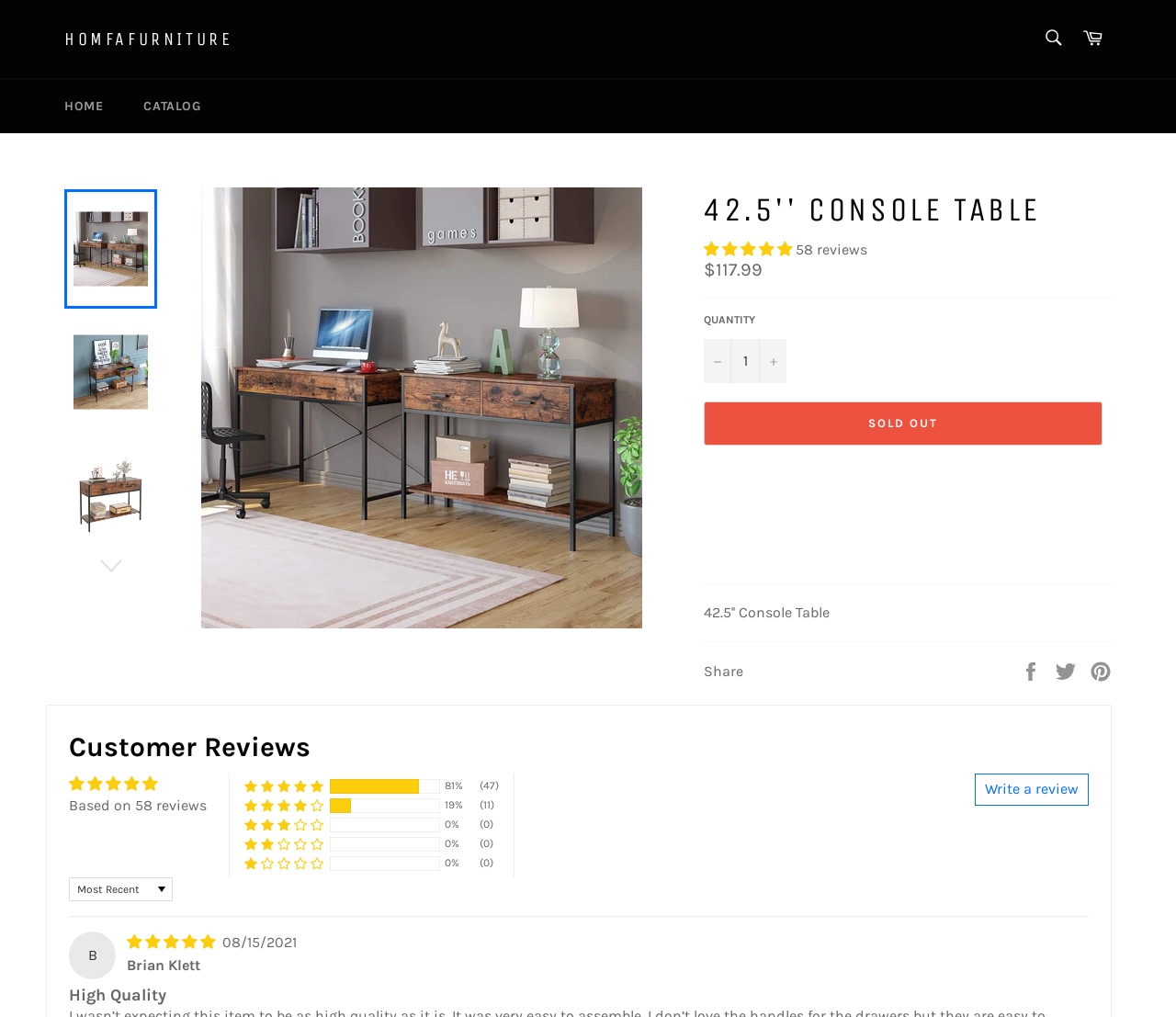Find and specify the bounding box coordinates that correspond to the clickable region for the instruction: "Sort reviews".

[0.059, 0.863, 0.147, 0.887]